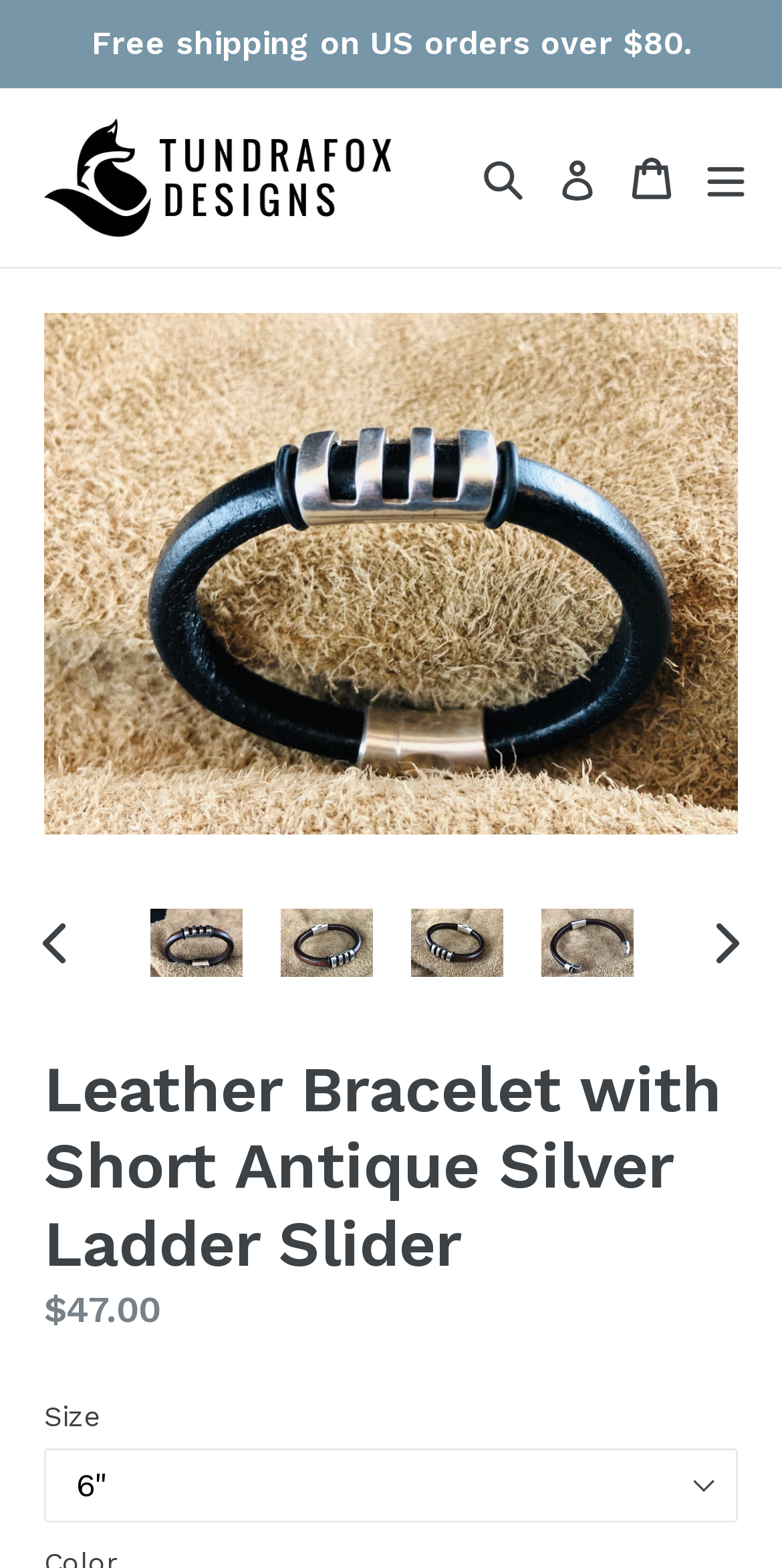Please identify the bounding box coordinates of the clickable element to fulfill the following instruction: "Select a size from the dropdown". The coordinates should be four float numbers between 0 and 1, i.e., [left, top, right, bottom].

[0.056, 0.924, 0.944, 0.972]